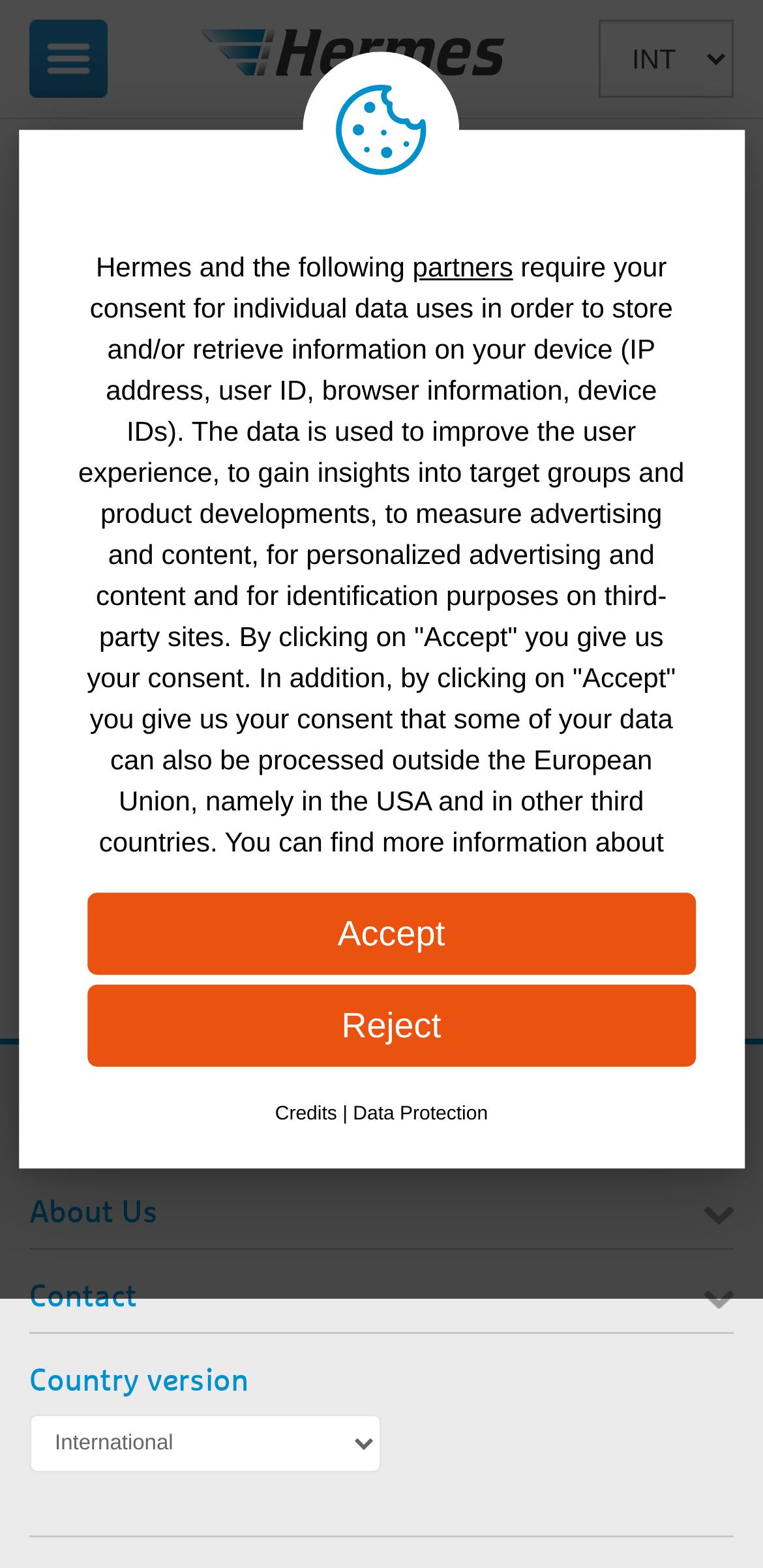Find the bounding box coordinates for the HTML element described in this sentence: "more about Distribution". Provide the coordinates as four float numbers between 0 and 1, in the format [left, top, right, bottom].

[0.321, 0.433, 0.949, 0.456]